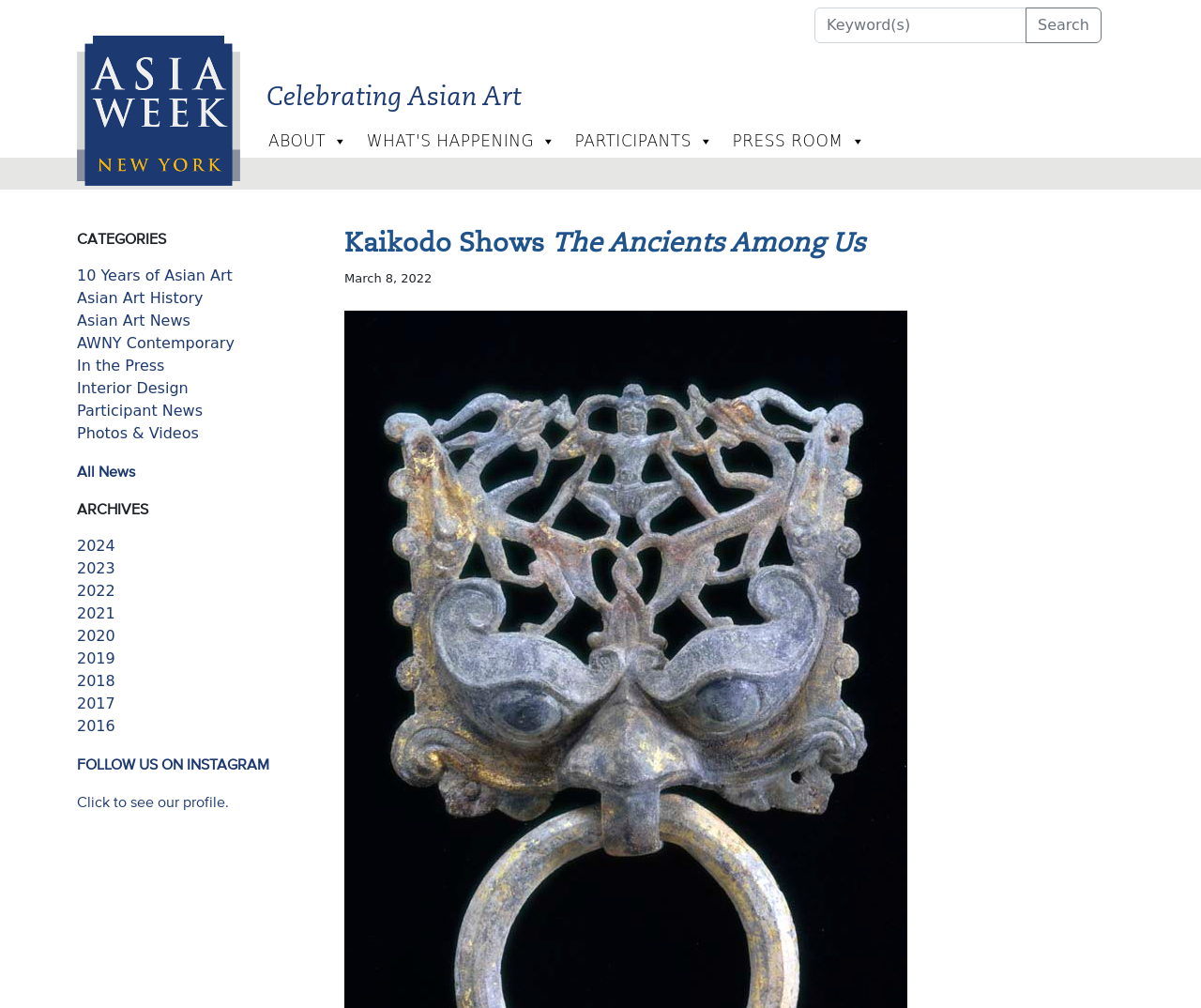Explain in detail what you observe on this webpage.

The webpage is about Kaikodo's exhibition "The Ancients Among Us" during Asia Week New York. At the top, there is a link to "Asia Week New York" accompanied by a small image. Below this, a search bar is located, consisting of a textbox and a search button.

To the right of the search bar, there is a header section with links to different pages, including "ABOUT", "WHAT'S HAPPENING", "PARTICIPANTS", and "PRESS ROOM". The "PRESS ROOM" link has a subheading "Kaikodo Shows The Ancients Among Us" with a date "March 8, 2022" below it.

On the left side of the page, there is a complementary section with a list of categories, including "10 Years of Asian Art", "Asian Art History", "Asian Art News", and others. Below the categories, there are links to archives of news articles from different years, ranging from 2016 to 2024. At the bottom of this section, there are links to follow the organization on Instagram and to view their profile.

Overall, the webpage appears to be a news or blog page for Kaikodo's exhibition during Asia Week New York, with links to different categories and archives of news articles.